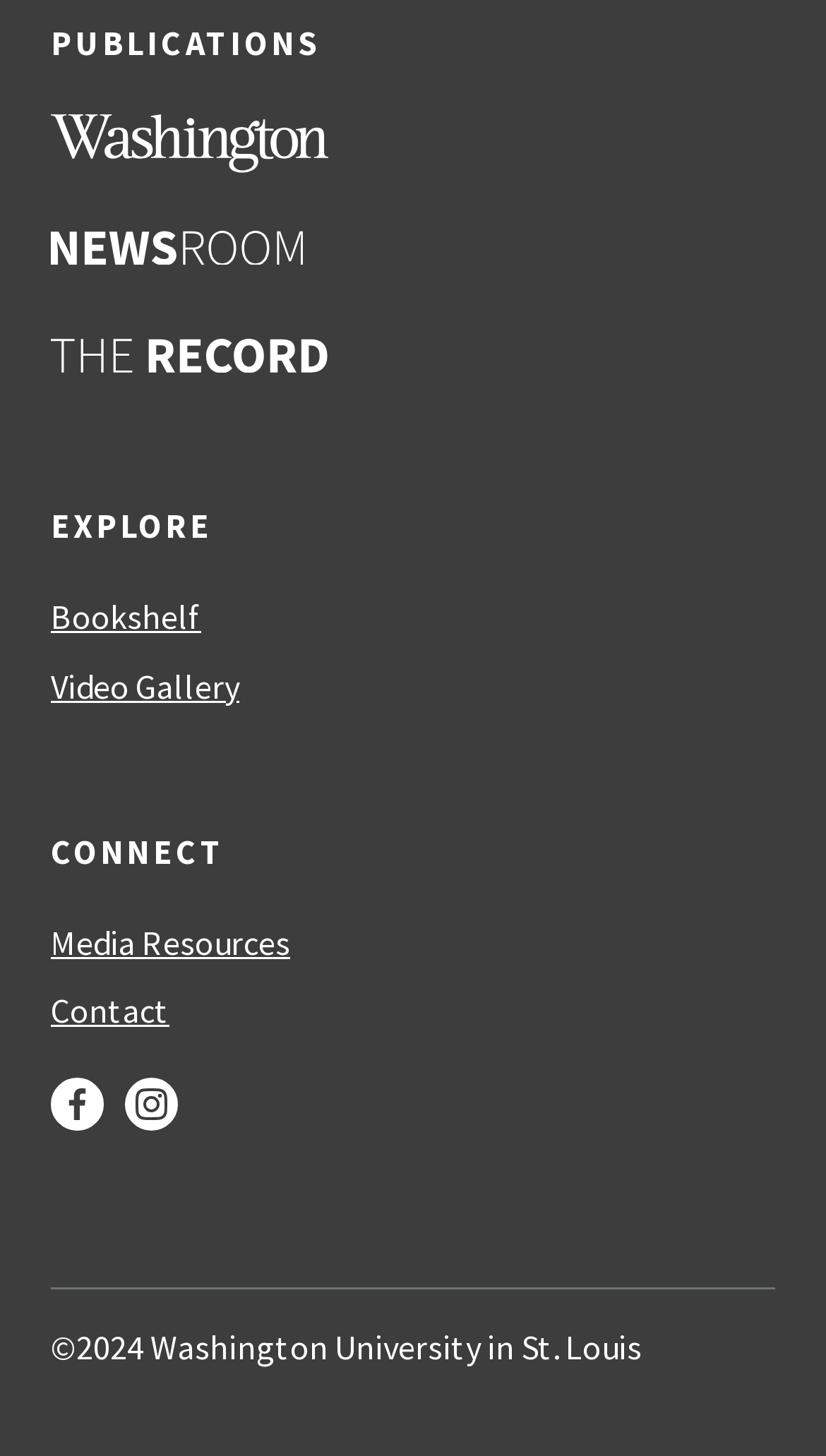Please give a short response to the question using one word or a phrase:
How many headings are on the webpage?

3